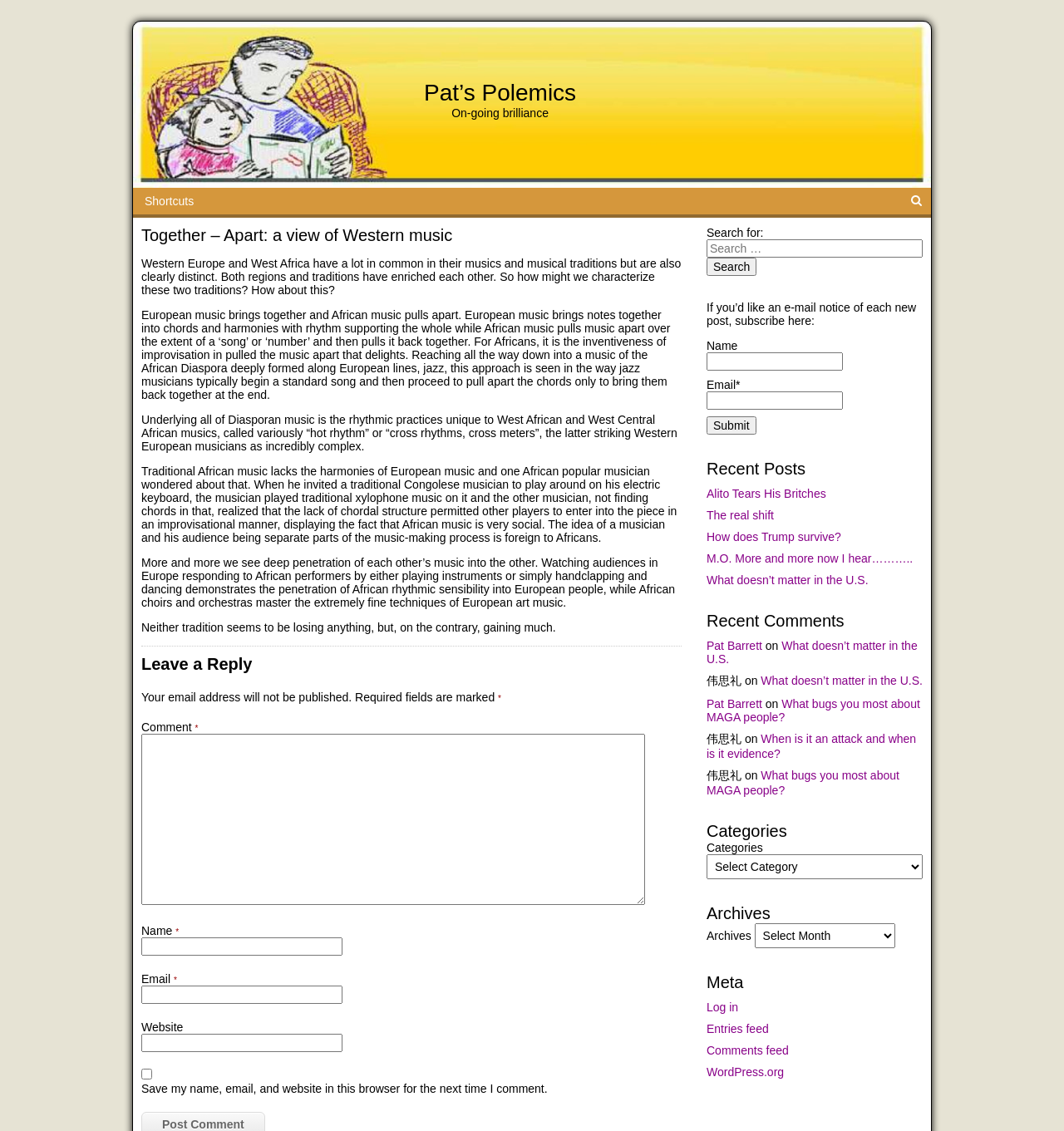What type of content is listed under 'Recent Posts'?
Analyze the image and provide a thorough answer to the question.

The 'Recent Posts' section appears to list the titles of recently published articles or blog posts, providing users with a quick overview of the website's latest content.